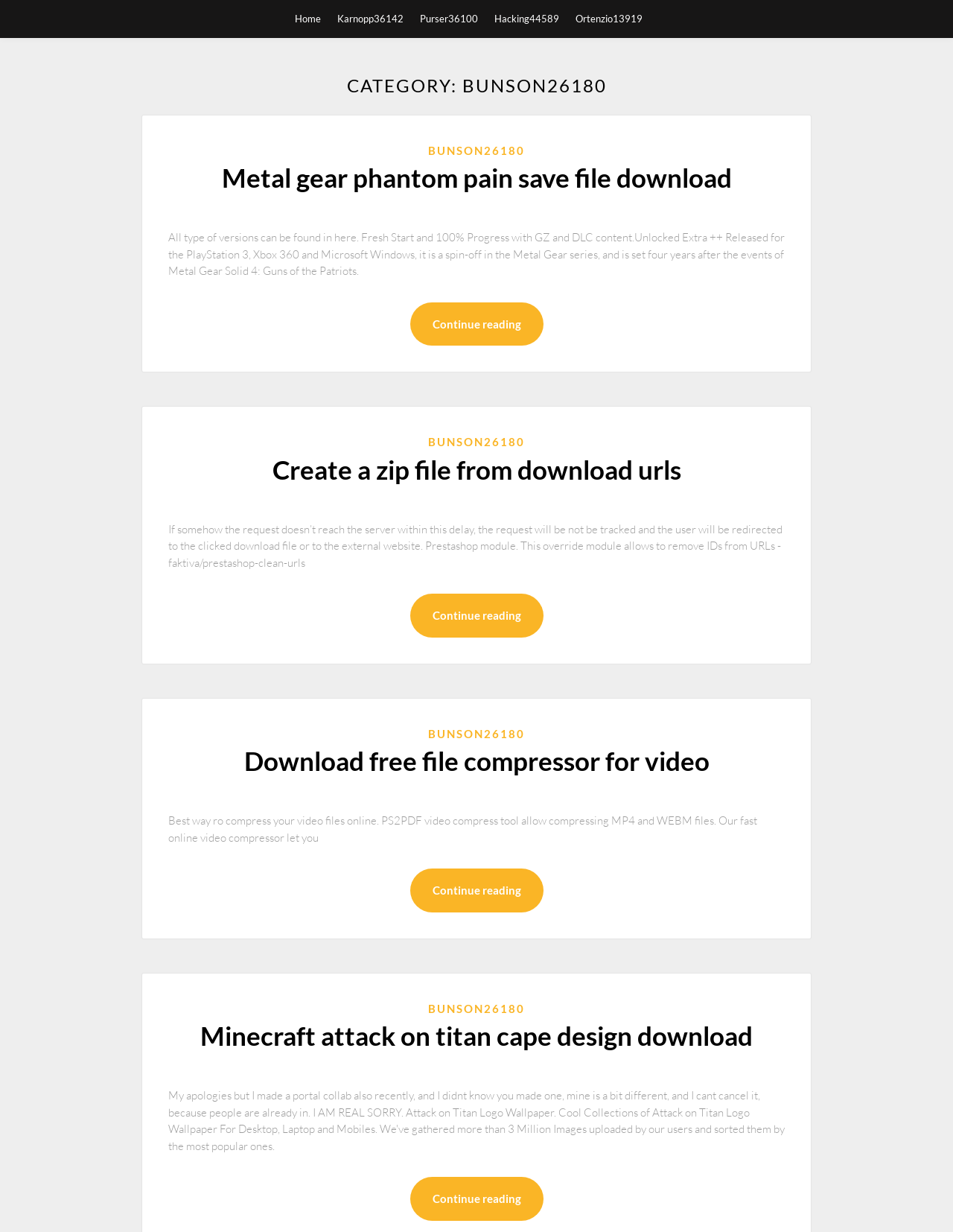Refer to the image and offer a detailed explanation in response to the question: What type of files can be compressed using PS2PDF?

According to the webpage content, specifically the StaticText element with the text 'Best way ro compress your video files online. PS2PDF video compress tool allow compressing MP4 and WEBM files.', we can conclude that PS2PDF can be used to compress MP4 and WEBM files.